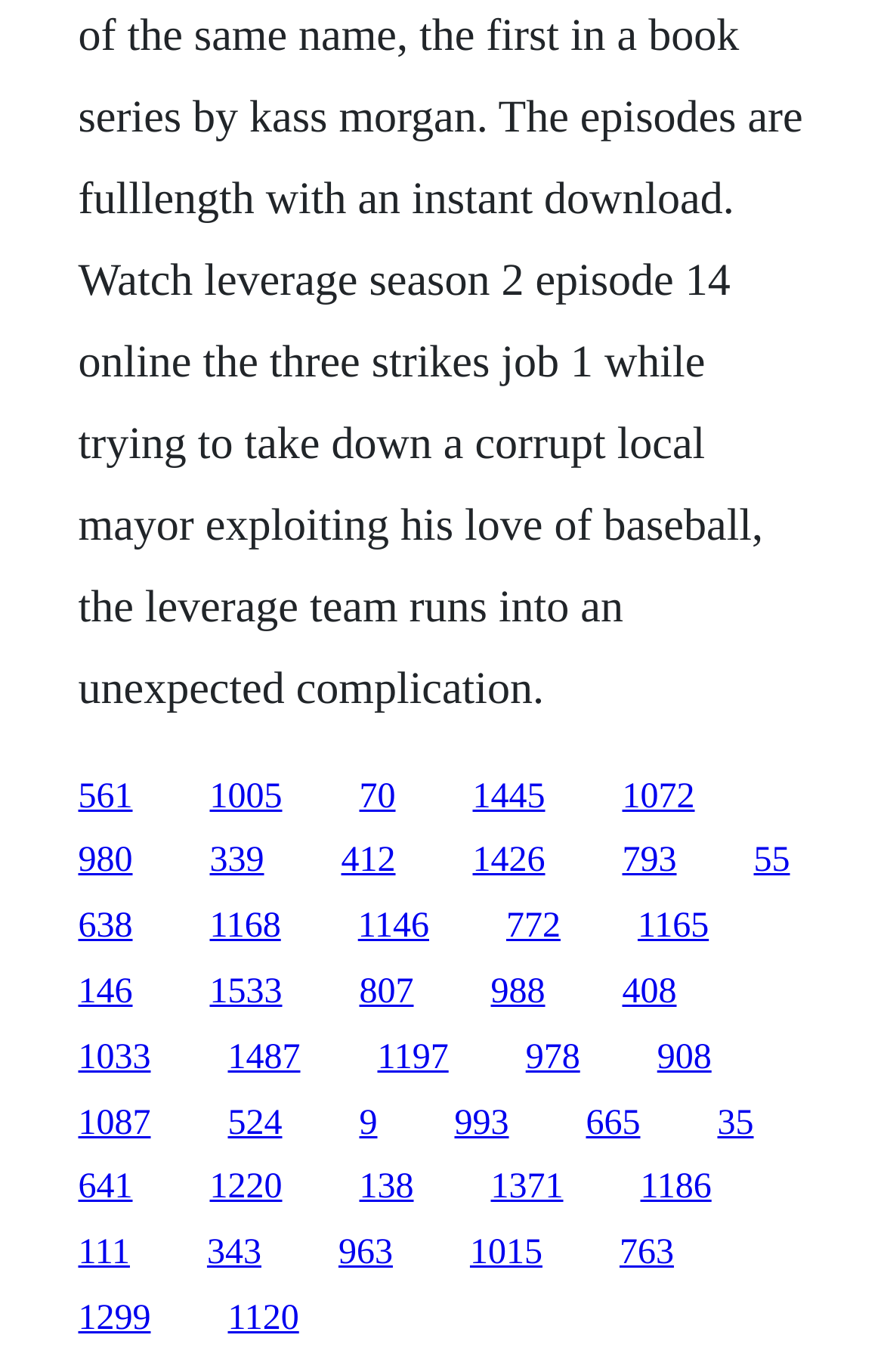Can you find the bounding box coordinates of the area I should click to execute the following instruction: "visit the third link"?

[0.406, 0.566, 0.447, 0.594]